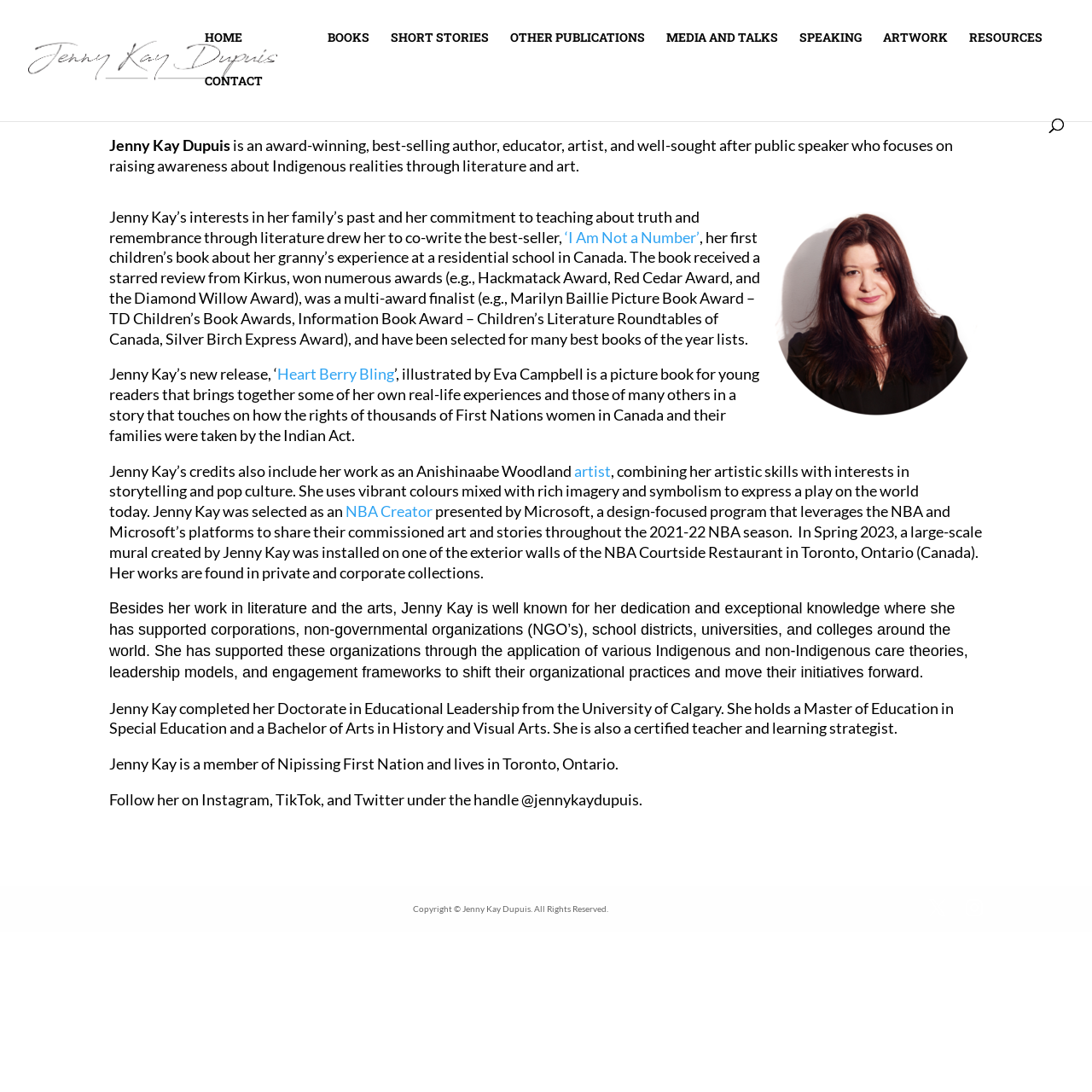Where does Jenny Kay Dupuis live?
Give a one-word or short phrase answer based on the image.

Toronto, Ontario